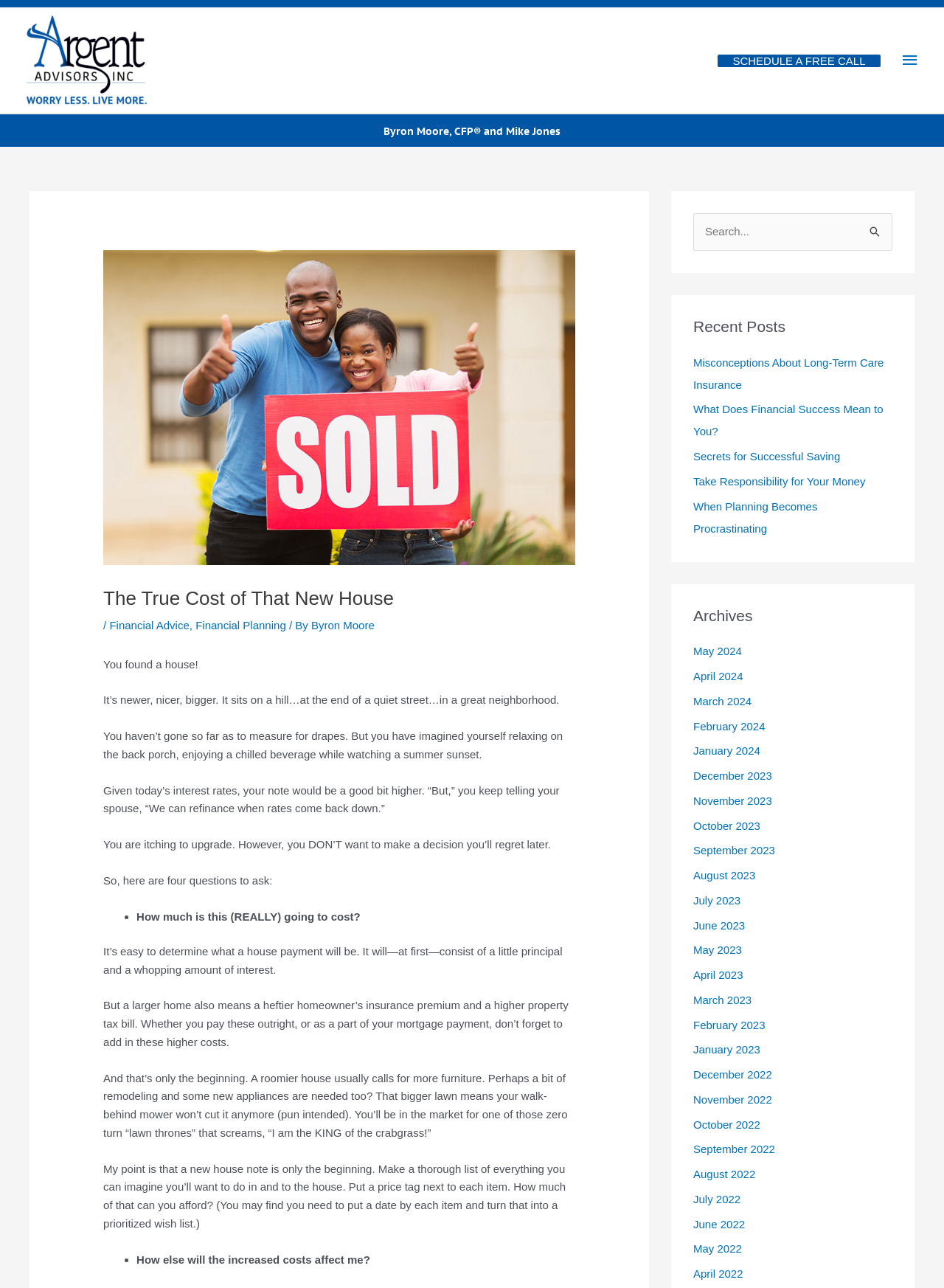Identify and extract the main heading of the webpage.

The True Cost of That New House